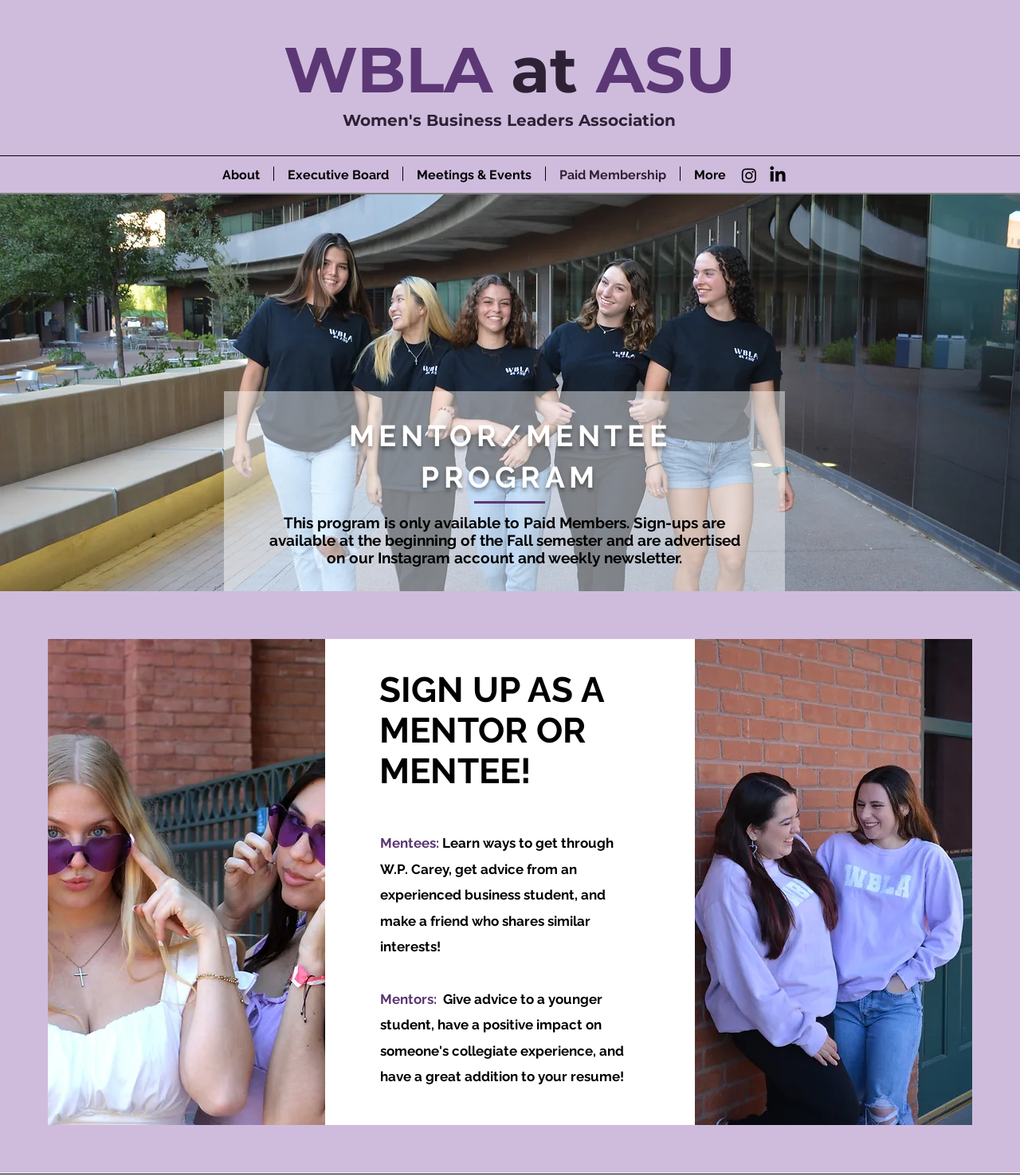Where are sign-ups for the program advertised?
Please use the image to provide a one-word or short phrase answer.

Instagram and weekly newsletter